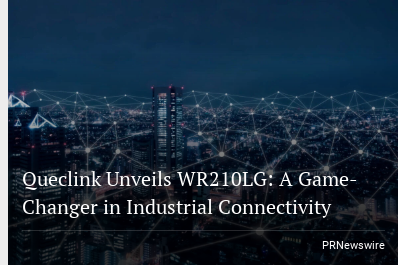Explain the details of the image you are viewing.

The image showcases the announcement of Queclink's innovative WR210LG, touted as a transformative solution for industrial connectivity. The background features a city skyline illuminated at night, connected by a network of digital lines symbolizing enhanced communication and technology infrastructure. This striking visual emphasizes the integration of advanced connectivity in urban settings, highlighting Queclink's commitment to pioneering solutions for the modern industrial landscape. The caption also includes a reference to PRNewswire, indicating its official dissemination through this press release platform.